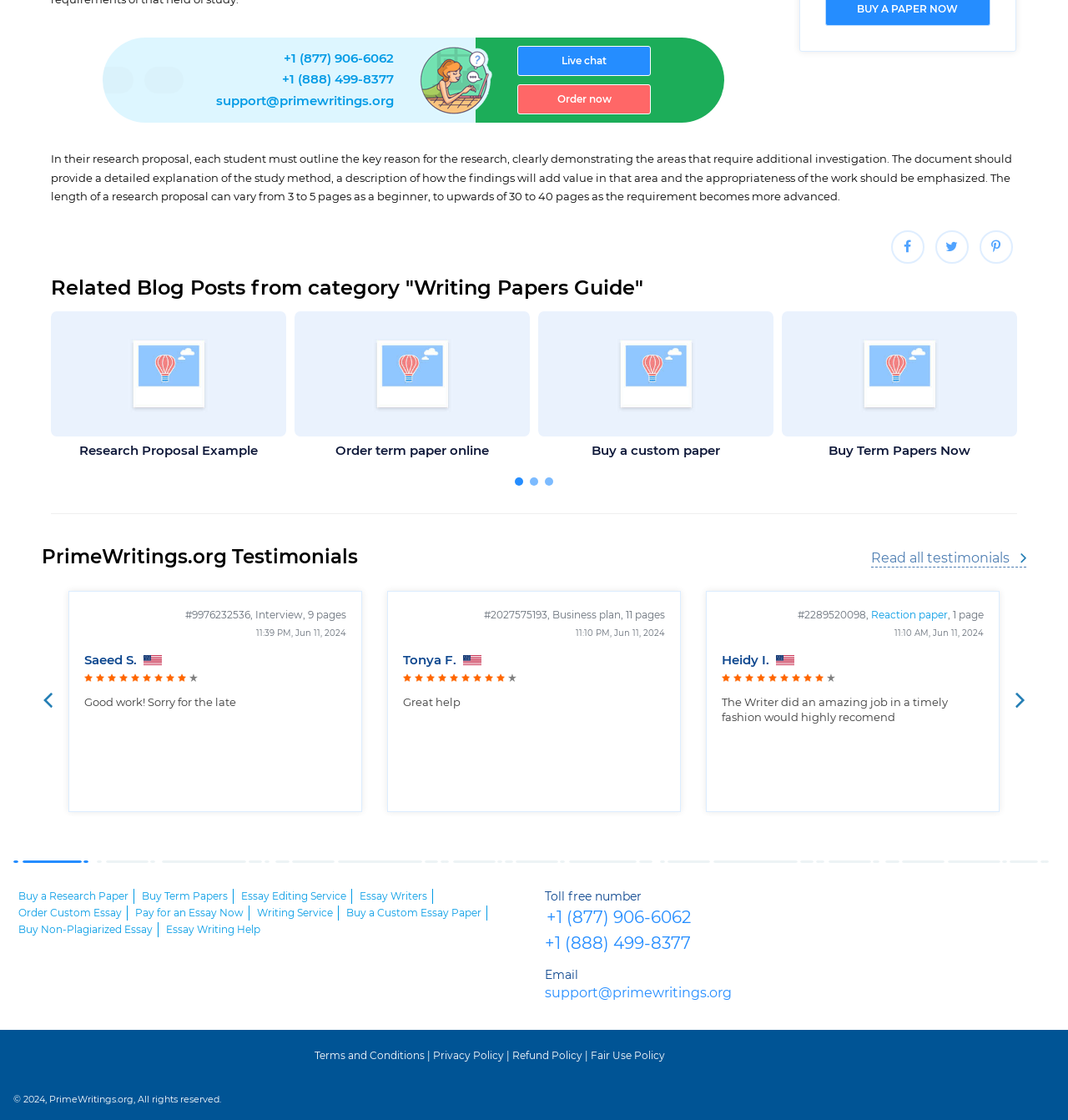Show the bounding box coordinates for the HTML element as described: "support@primewritings.org".

[0.51, 0.879, 0.739, 0.896]